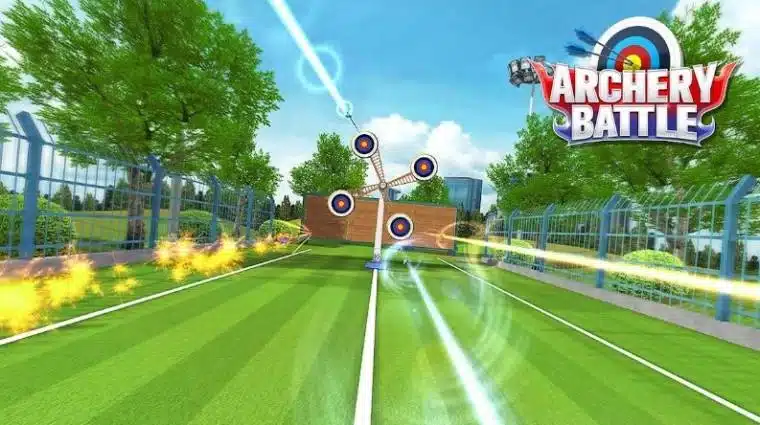What is the shape of the targets in the image?
Relying on the image, give a concise answer in one word or a brief phrase.

Circular